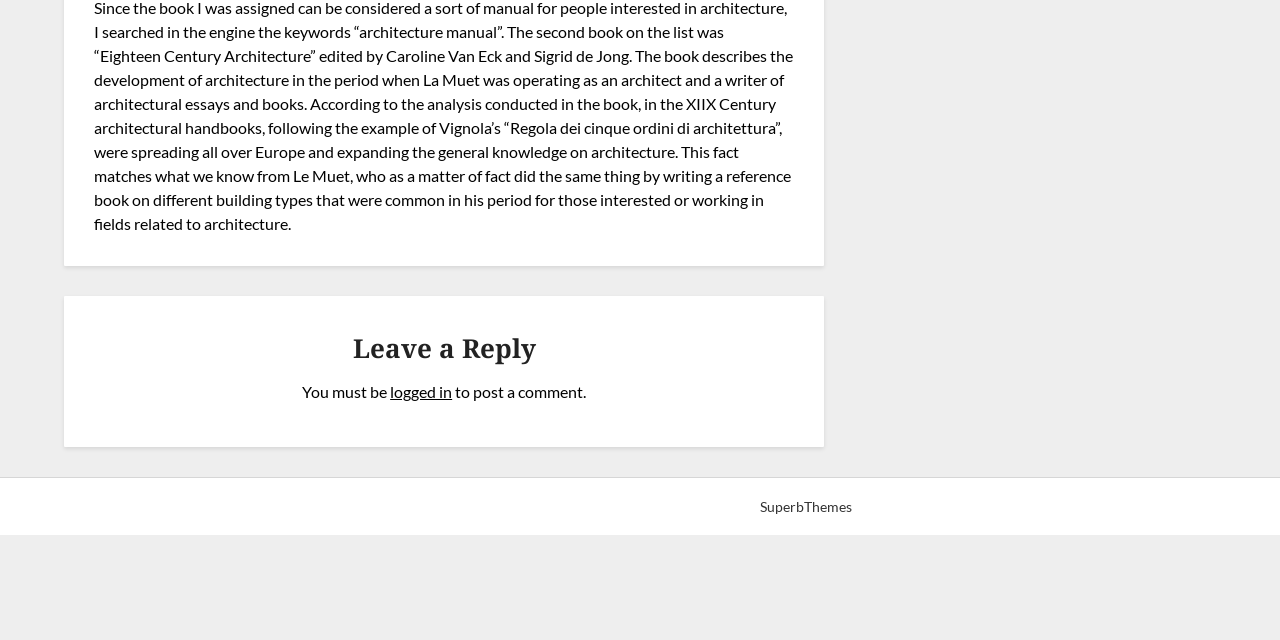Predict the bounding box for the UI component with the following description: "SuperbThemes".

[0.593, 0.779, 0.665, 0.805]